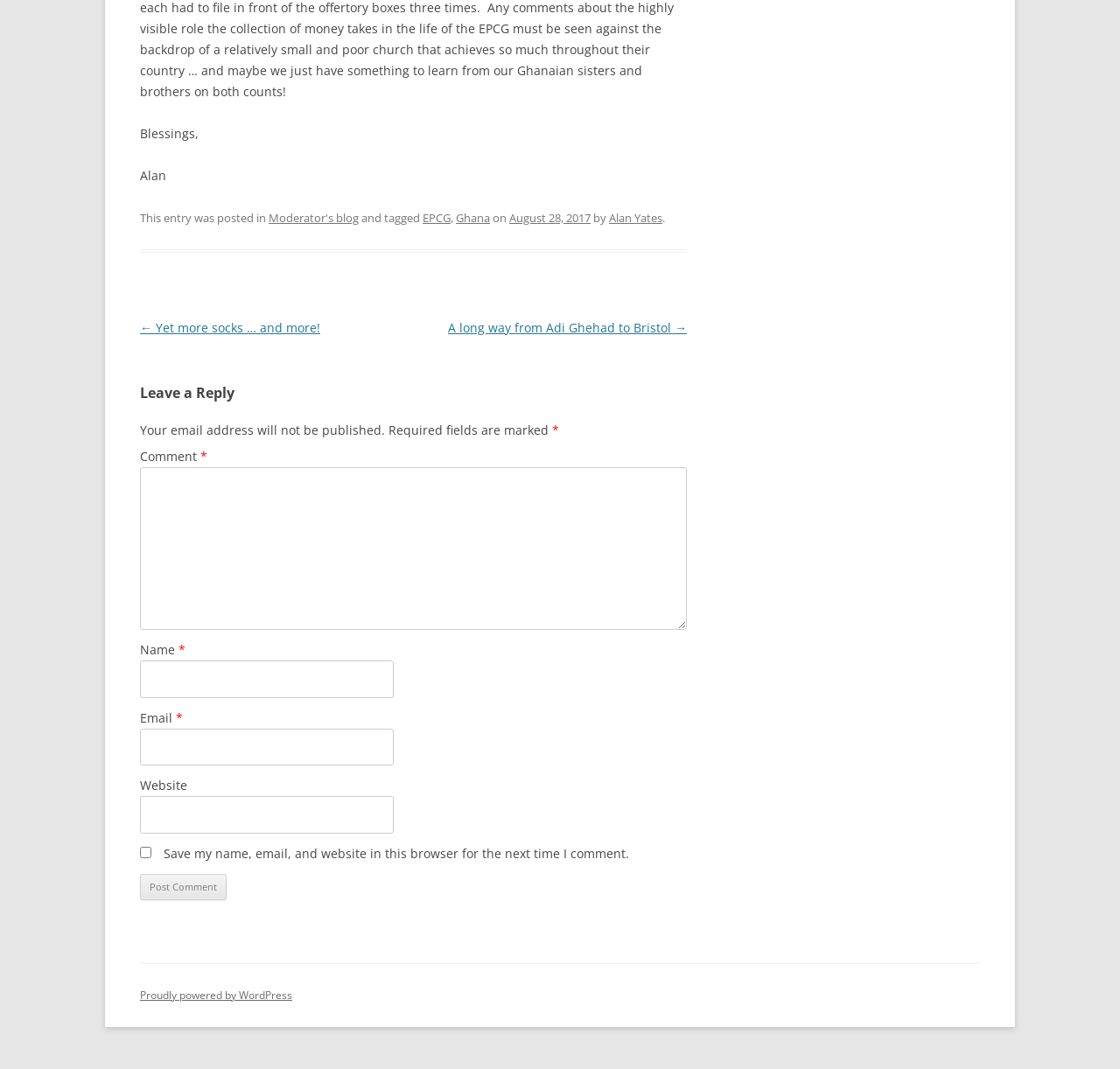Identify the bounding box coordinates of the HTML element based on this description: "parent_node: Name * name="author"".

[0.125, 0.618, 0.351, 0.653]